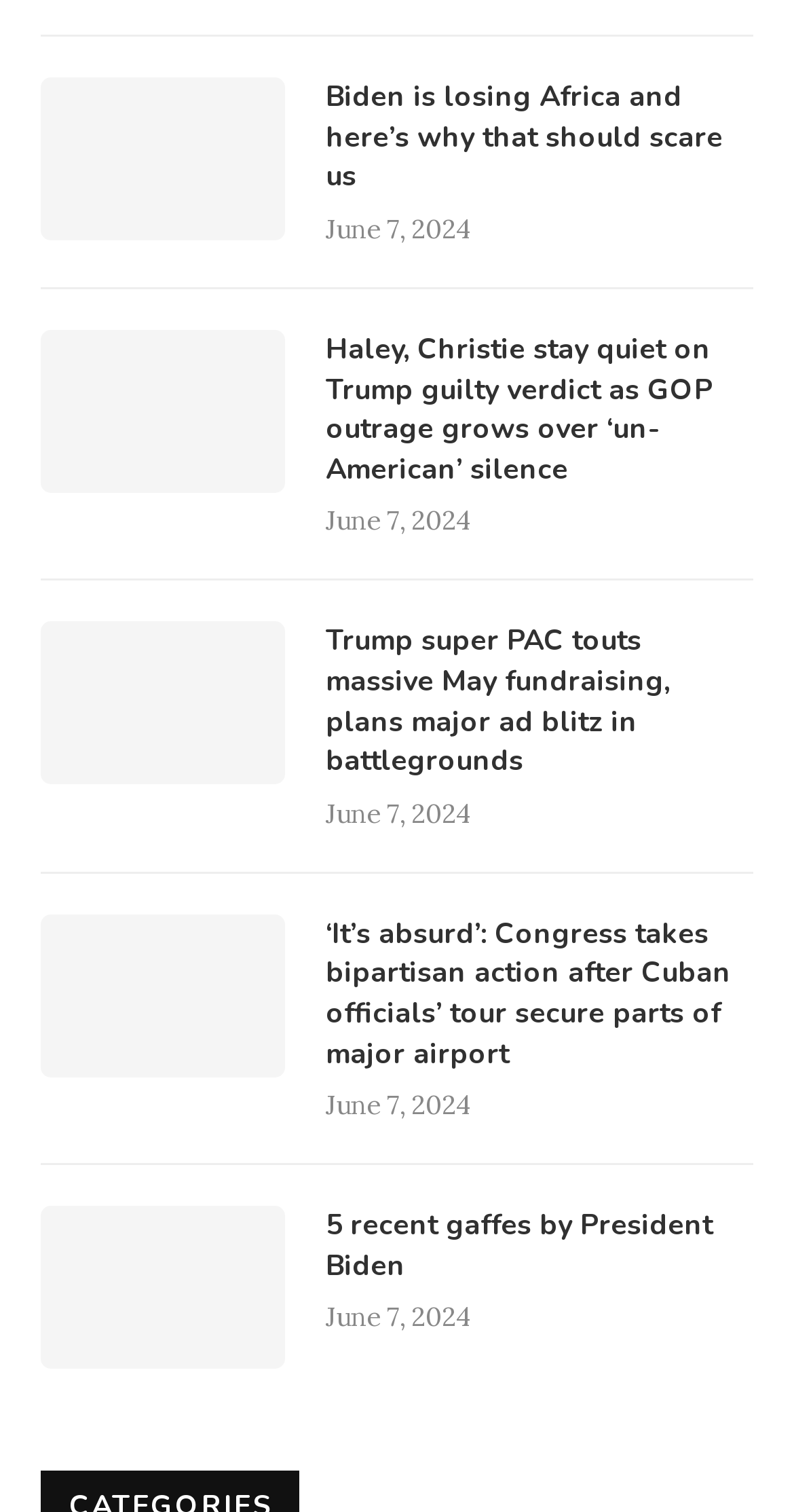Kindly determine the bounding box coordinates for the clickable area to achieve the given instruction: "Read the news about Cuban officials' tour of the airport".

[0.41, 0.605, 0.949, 0.71]